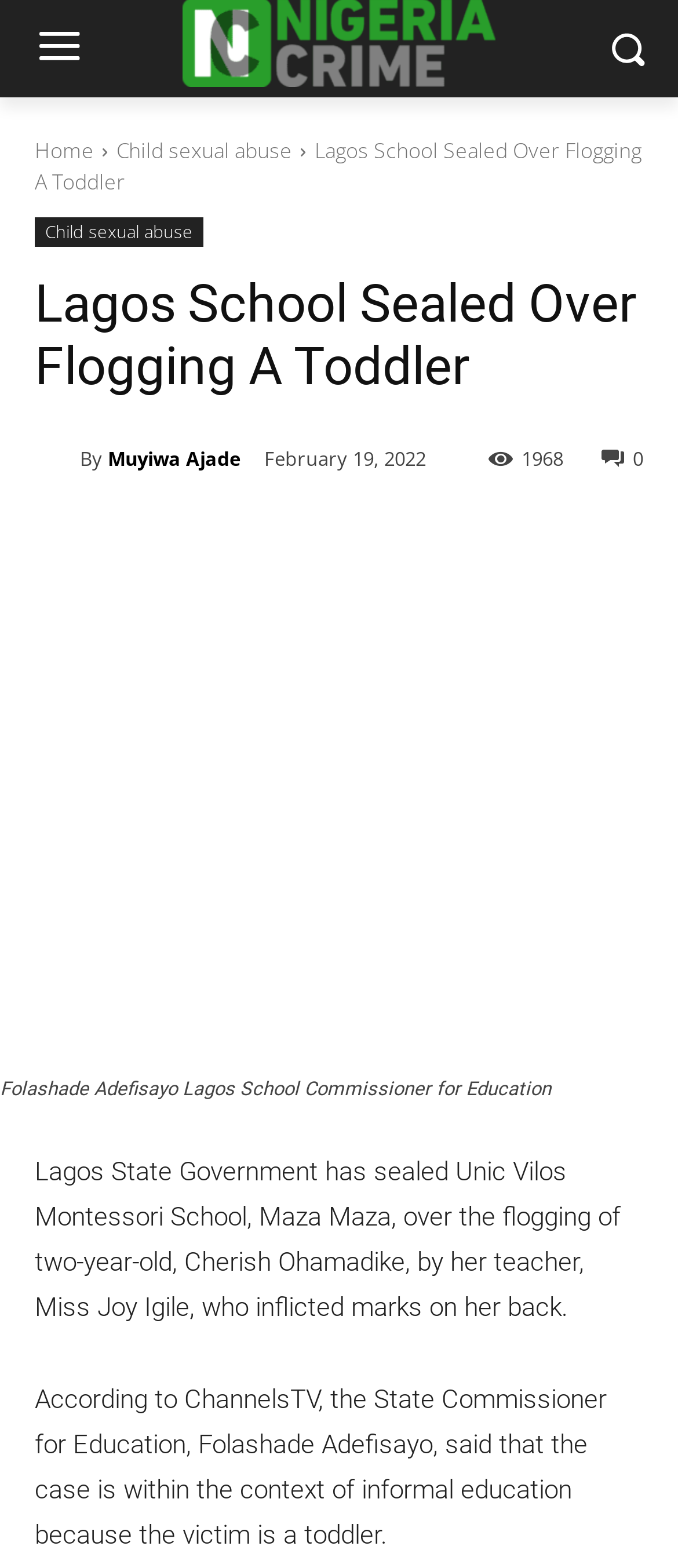Determine the bounding box coordinates of the section I need to click to execute the following instruction: "Go to the home page". Provide the coordinates as four float numbers between 0 and 1, i.e., [left, top, right, bottom].

[0.051, 0.086, 0.138, 0.105]